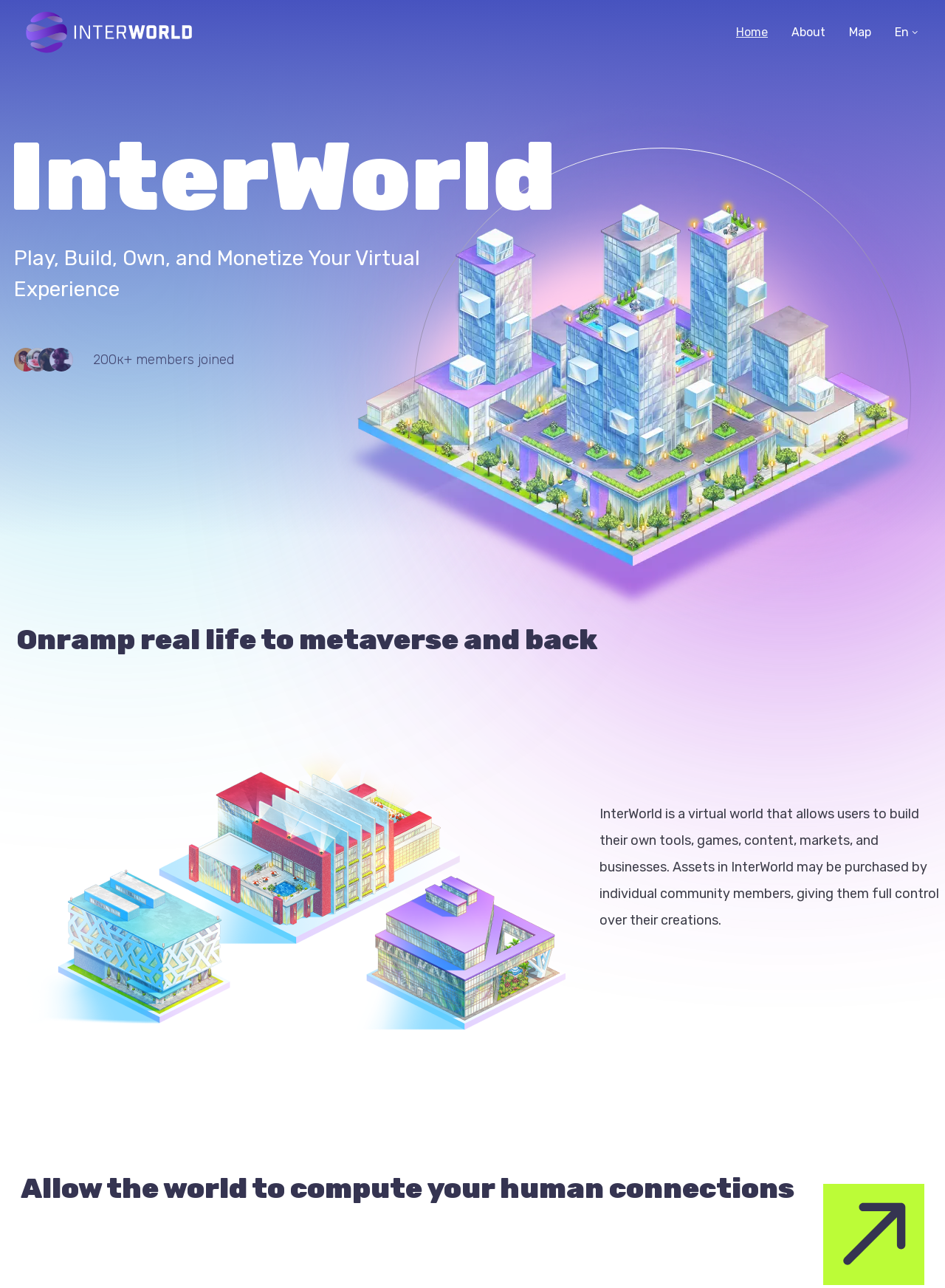How many members have joined InterWorld?
Look at the image and answer the question using a single word or phrase.

200к+